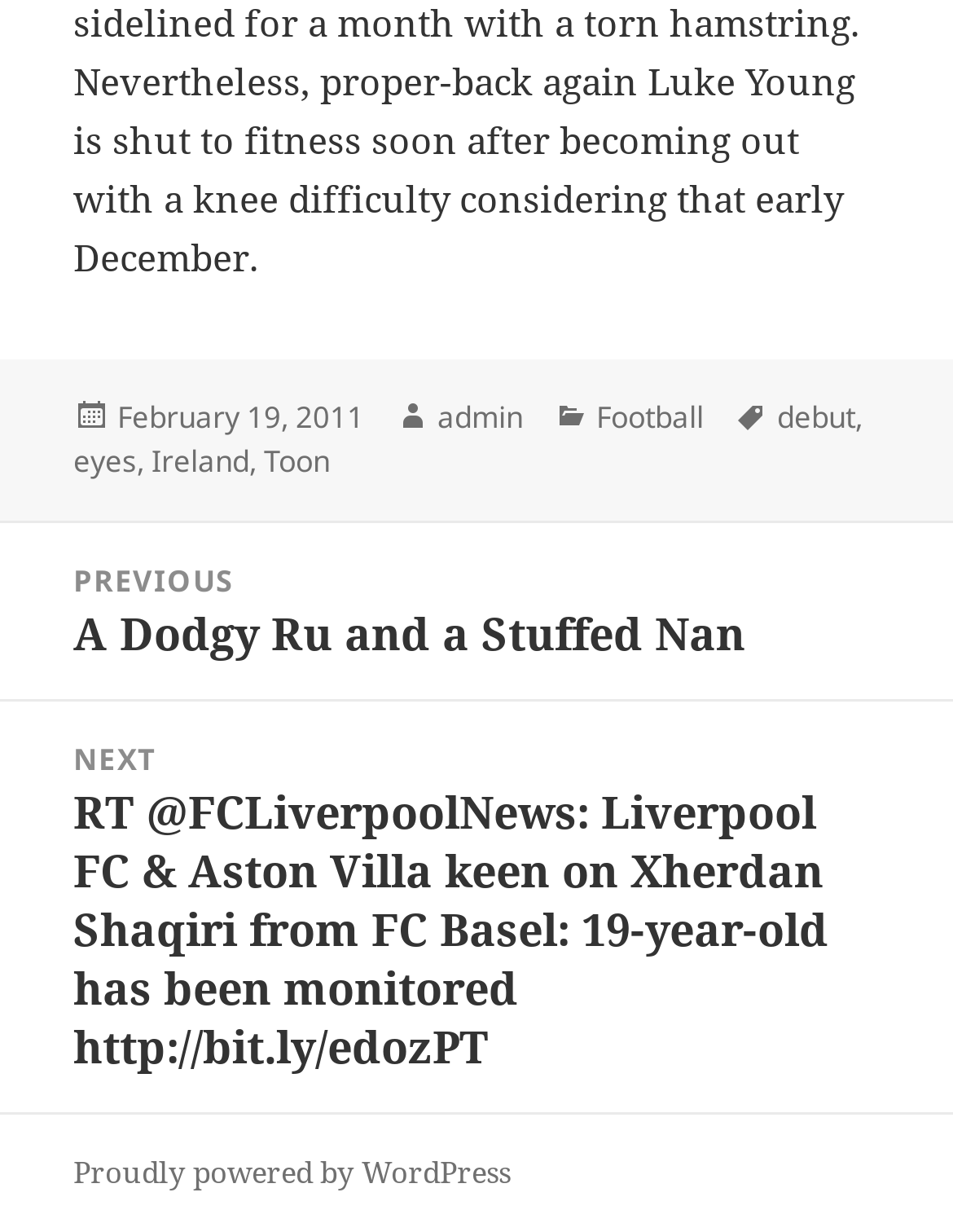Locate the bounding box coordinates of the clickable area to execute the instruction: "Check WordPress powered page". Provide the coordinates as four float numbers between 0 and 1, represented as [left, top, right, bottom].

[0.077, 0.934, 0.536, 0.97]